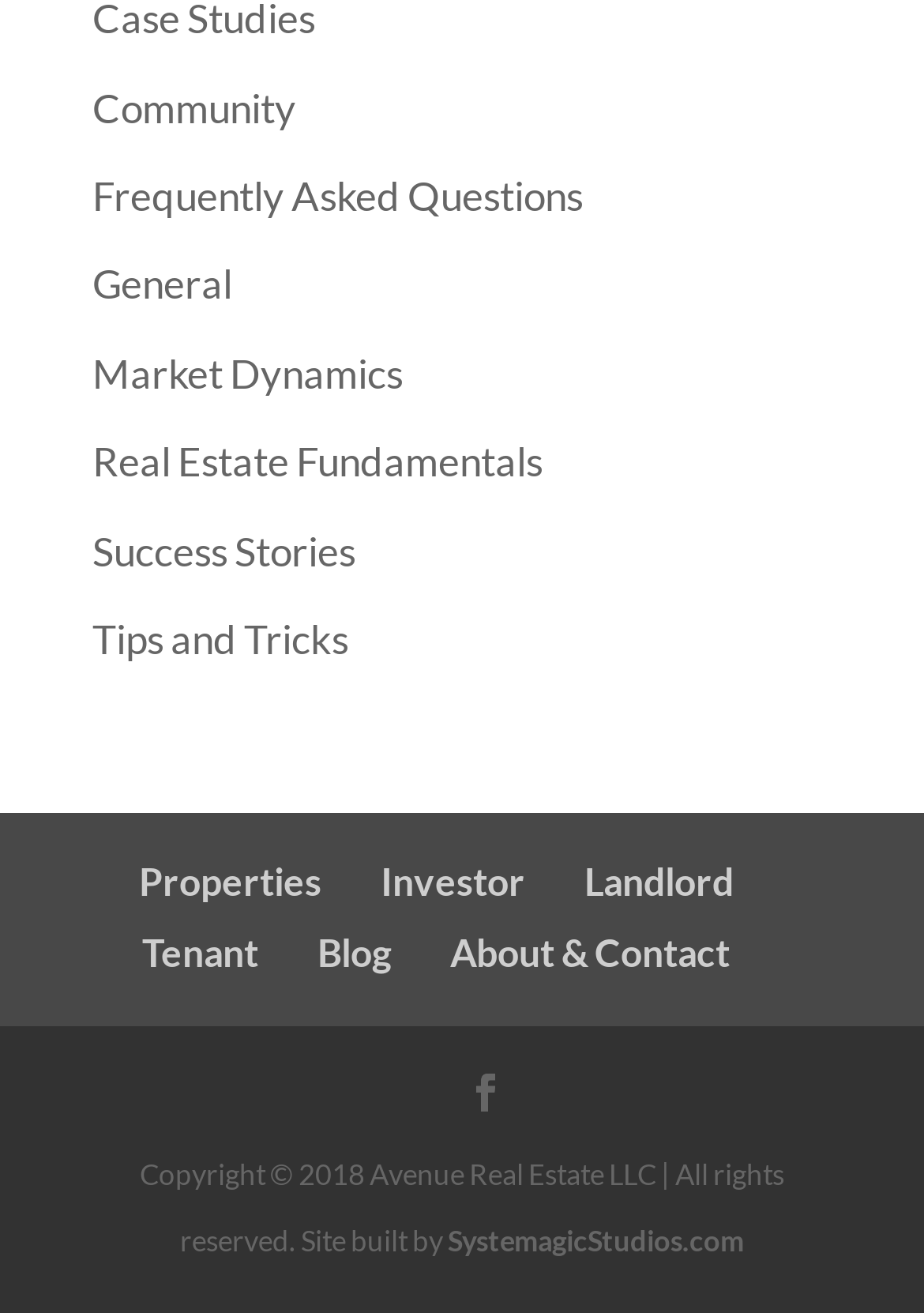Identify the bounding box coordinates of the clickable region required to complete the instruction: "Read the Blog". The coordinates should be given as four float numbers within the range of 0 and 1, i.e., [left, top, right, bottom].

[0.344, 0.707, 0.423, 0.741]